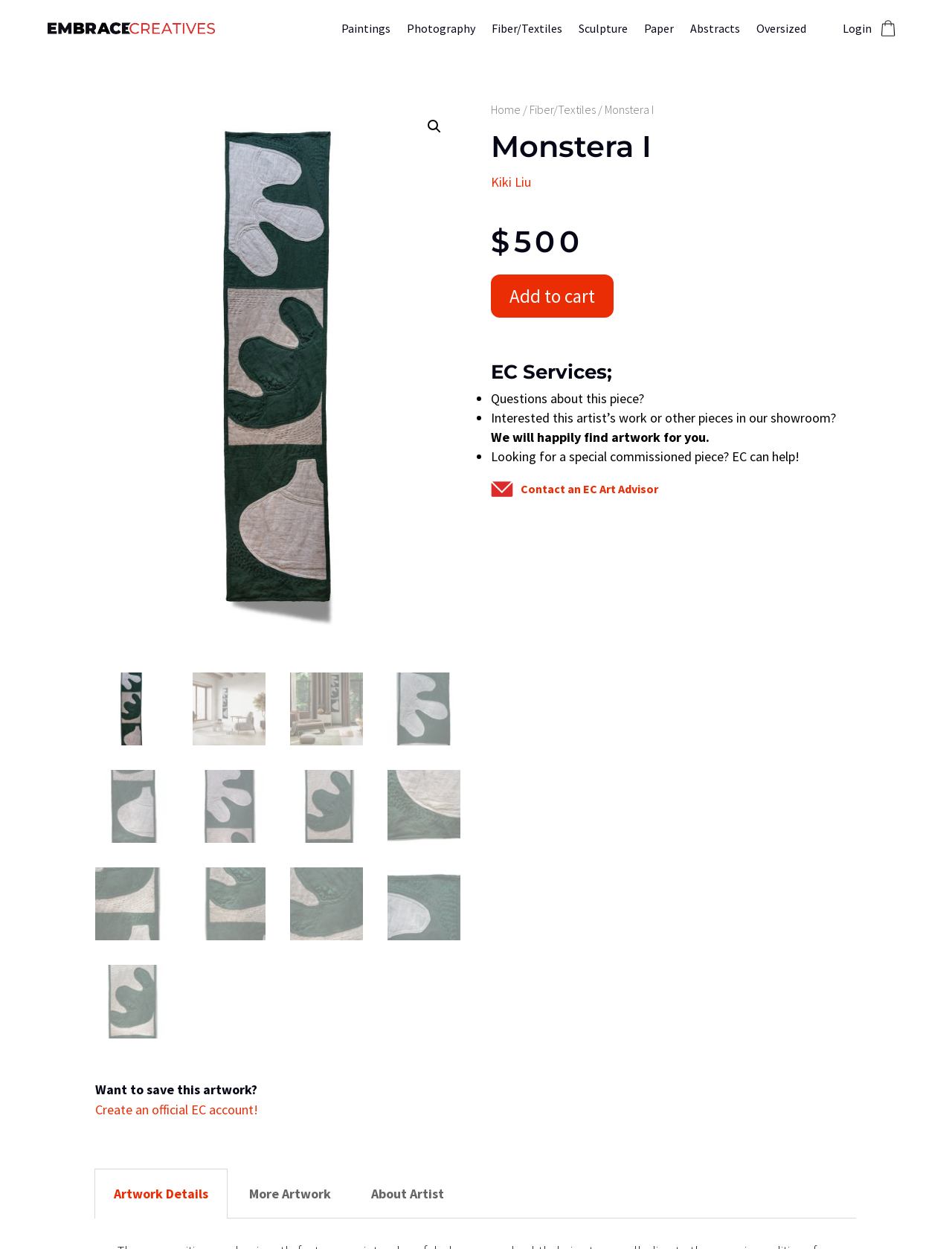Pinpoint the bounding box coordinates of the clickable element needed to complete the instruction: "Contact an EC Art Advisor". The coordinates should be provided as four float numbers between 0 and 1: [left, top, right, bottom].

[0.547, 0.388, 0.692, 0.395]